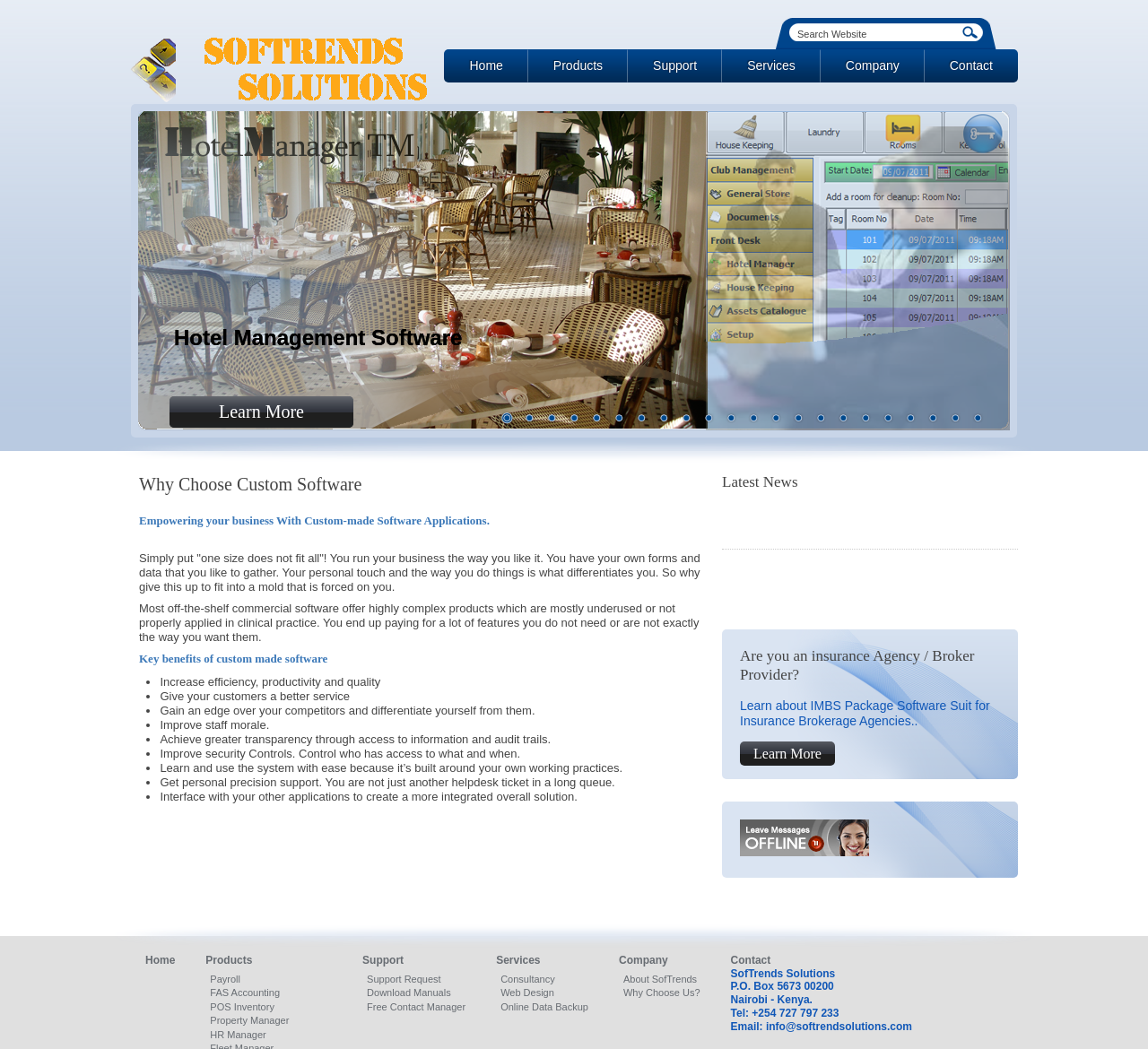What type of software is suitable for insurance brokerage agencies?
Give a one-word or short phrase answer based on the image.

IMBS Package Software